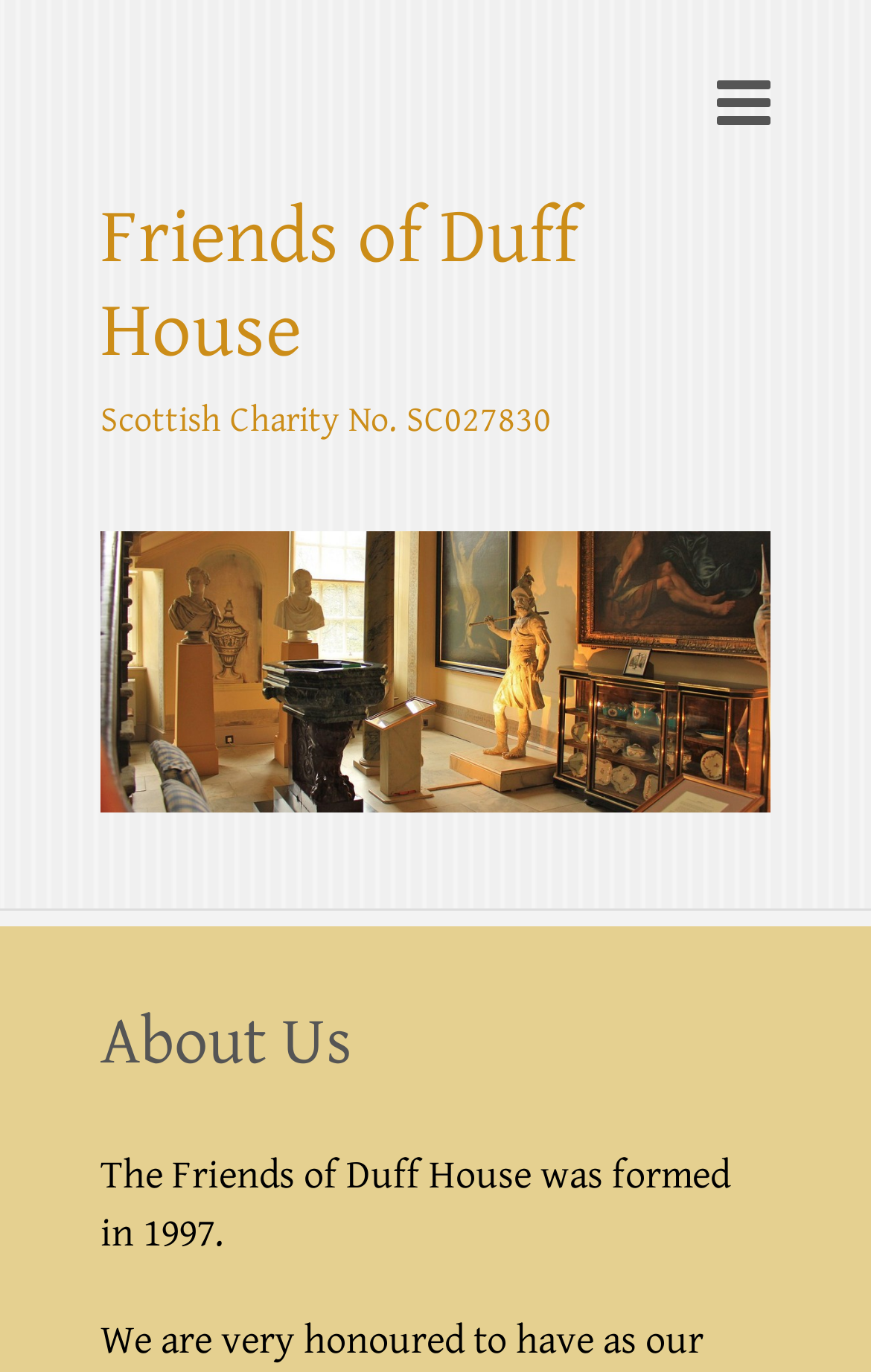Examine the image and give a thorough answer to the following question:
What year was the Friends of Duff House formed?

The year the Friends of Duff House was formed can be found in the StaticText element, which states 'The Friends of Duff House was formed in 1997.'.